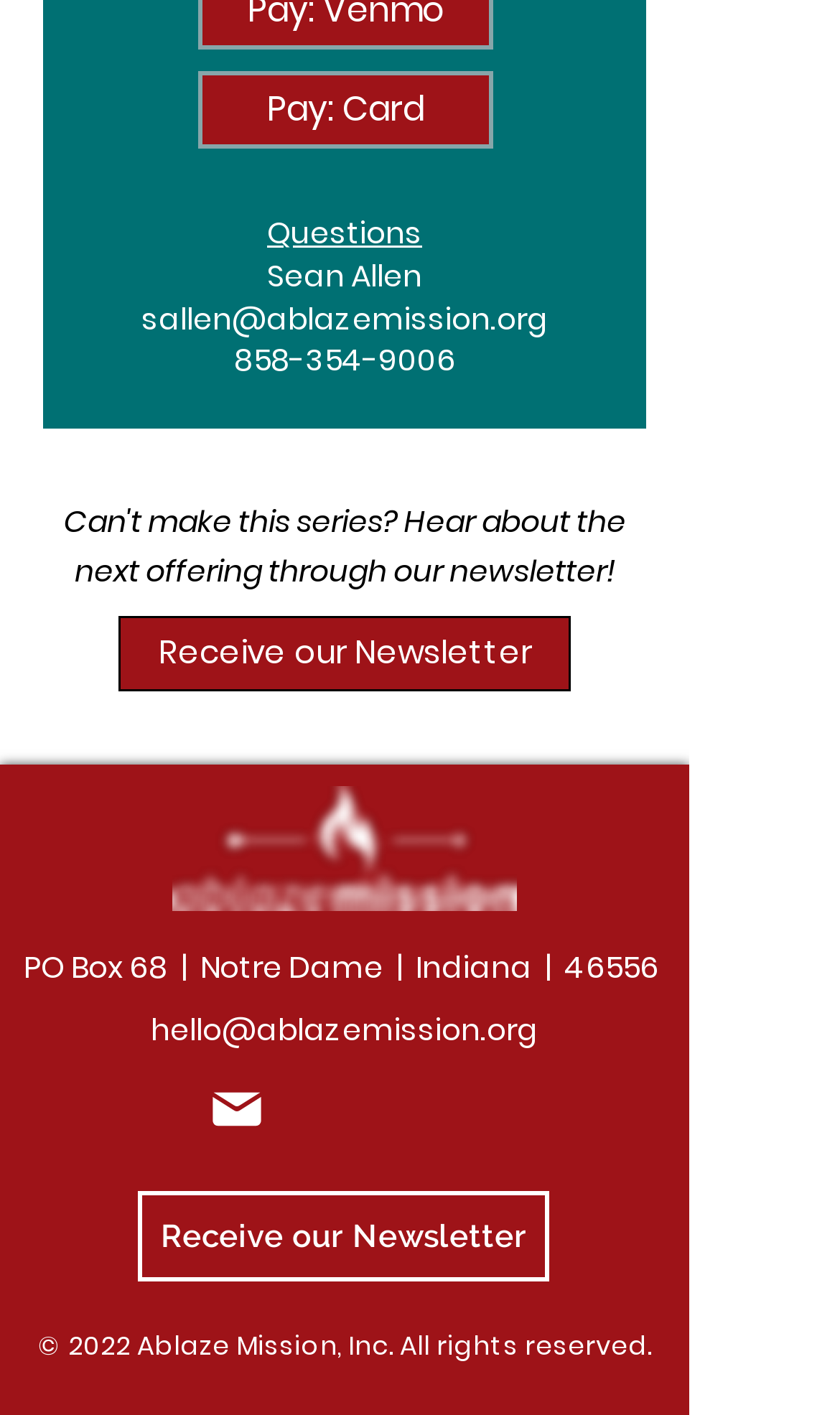Please locate the bounding box coordinates of the element that should be clicked to complete the given instruction: "Send an email to hello@ablazemission.org".

[0.179, 0.713, 0.641, 0.743]